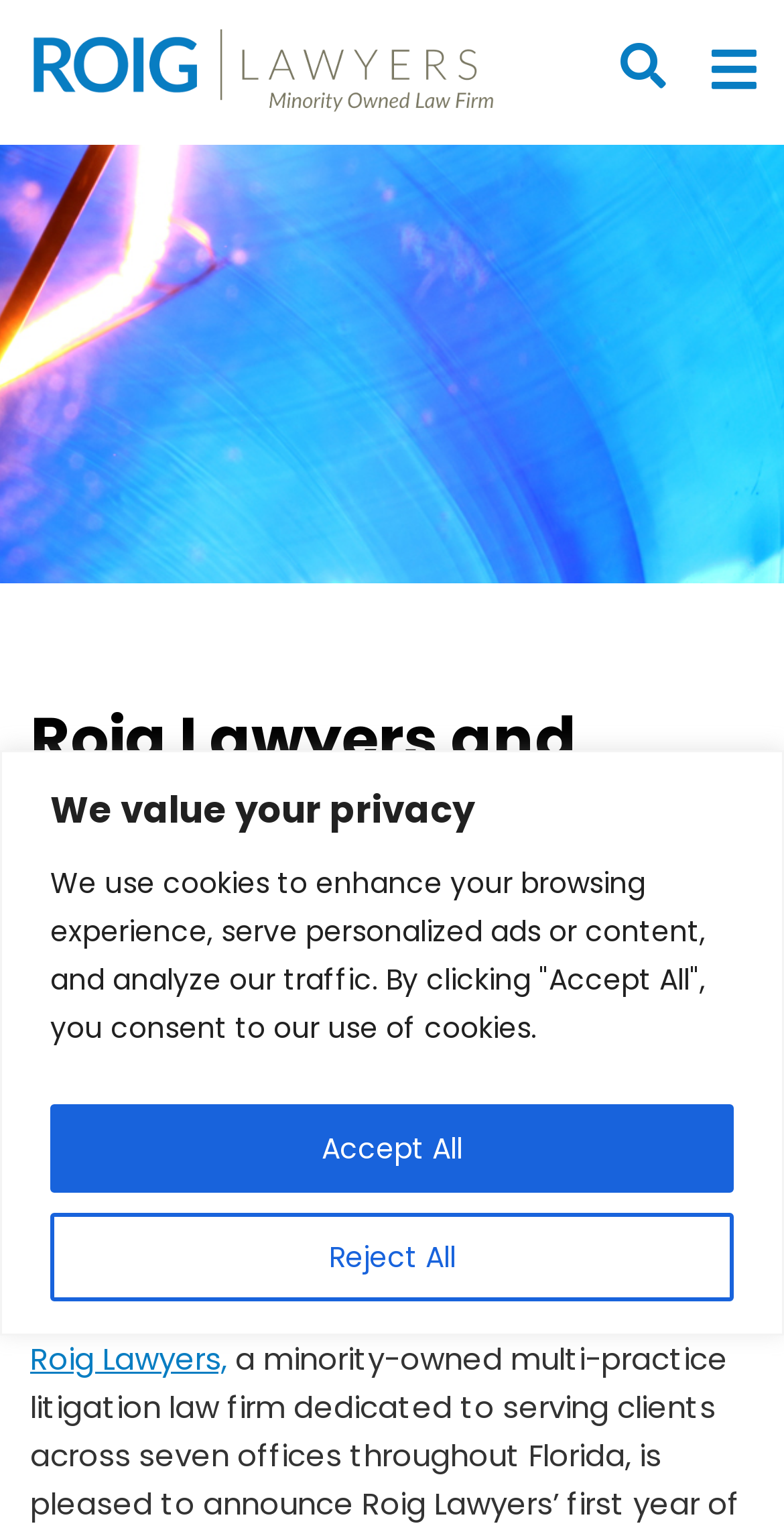Please provide the main heading of the webpage content.

Roig Lawyers and Partners Nelson C. Bellido, Antonio C. Castro, and Carlos Zumpano Featured in the 2014 Super Lawyers Business Edition